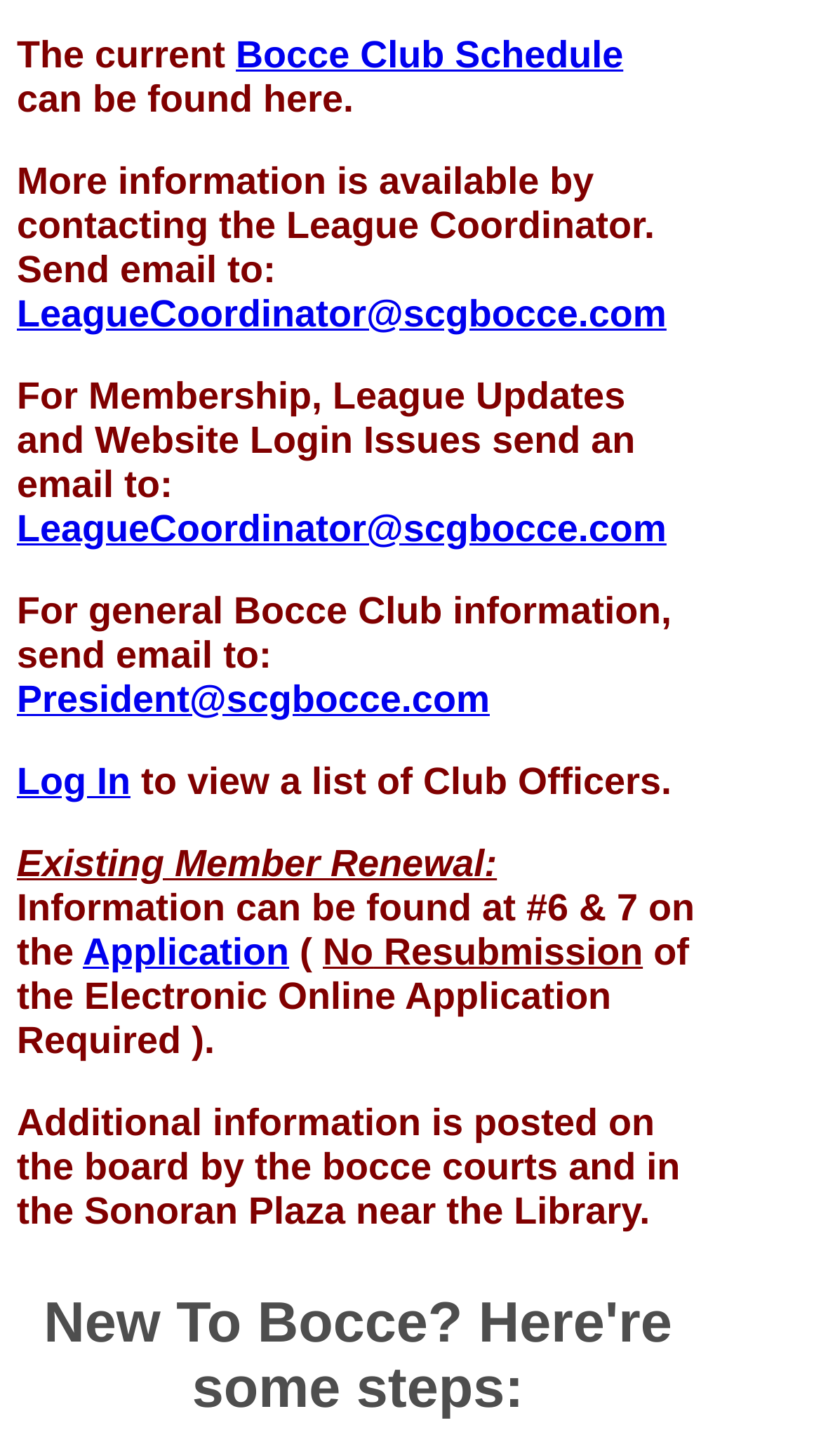From the given element description: "LeagueCoordinator@scgbocce.com", find the bounding box for the UI element. Provide the coordinates as four float numbers between 0 and 1, in the order [left, top, right, bottom].

[0.021, 0.201, 0.812, 0.23]